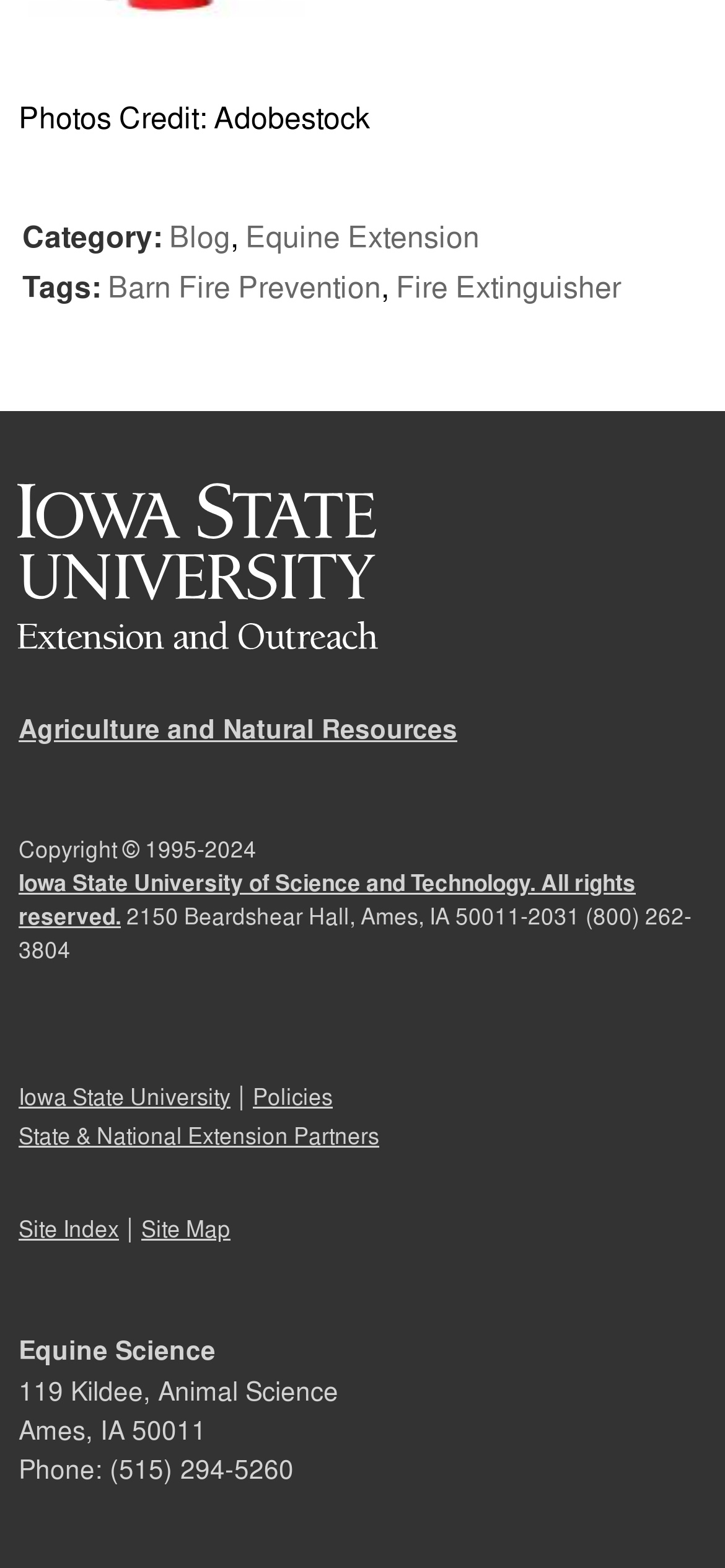Respond concisely with one word or phrase to the following query:
What is the name of the university mentioned on the webpage?

Iowa State University